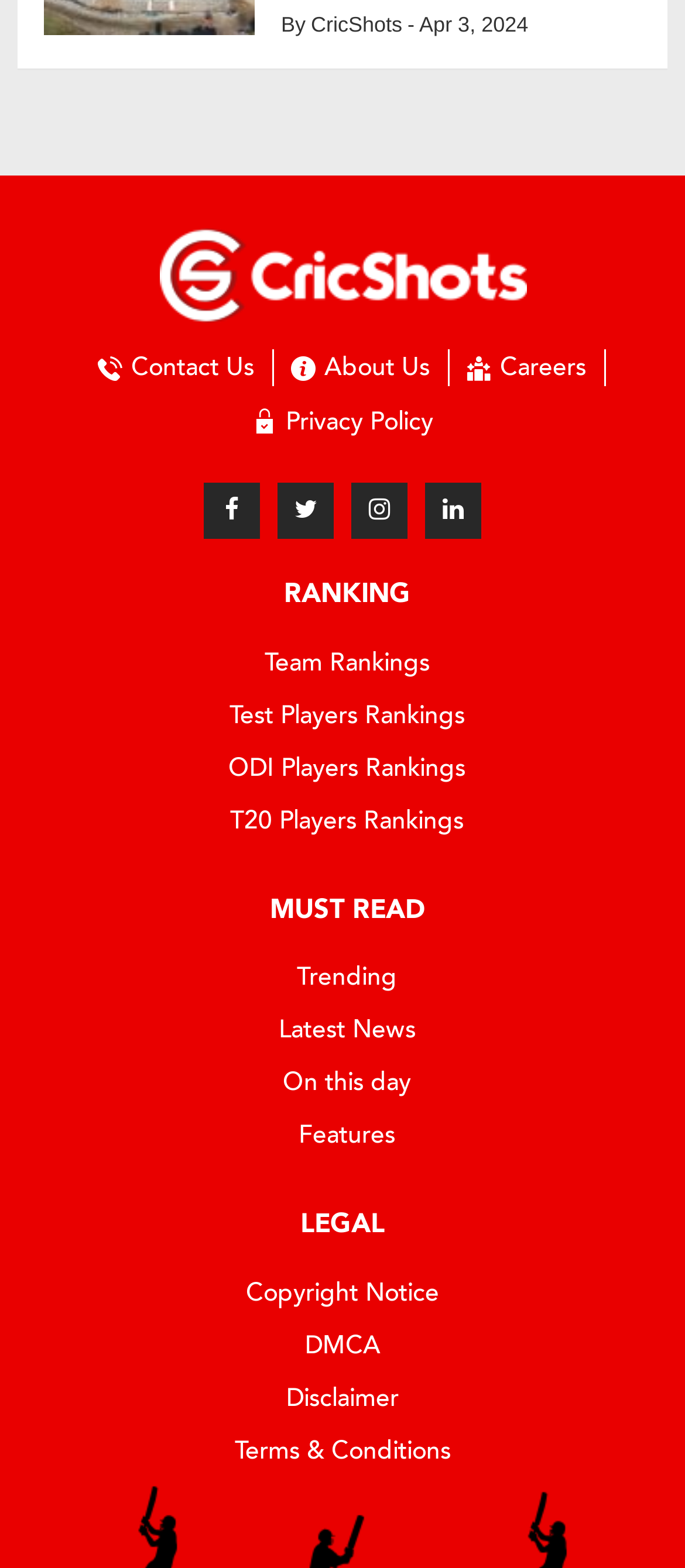Select the bounding box coordinates of the element I need to click to carry out the following instruction: "Check the latest news".

[0.038, 0.646, 0.974, 0.668]